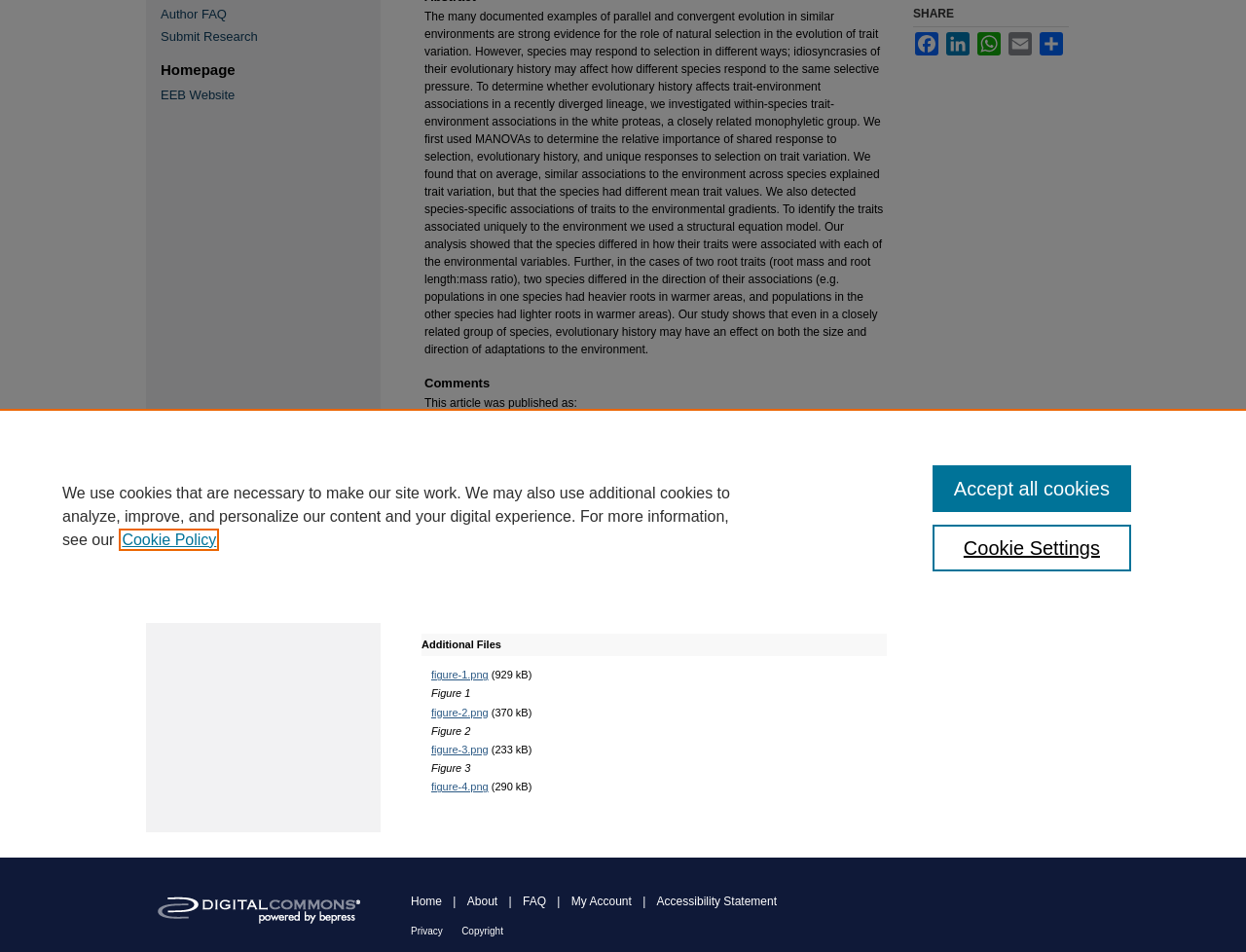From the webpage screenshot, predict the bounding box coordinates (top-left x, top-left y, bottom-right x, bottom-right y) for the UI element described here: Author FAQ

[0.129, 0.007, 0.305, 0.022]